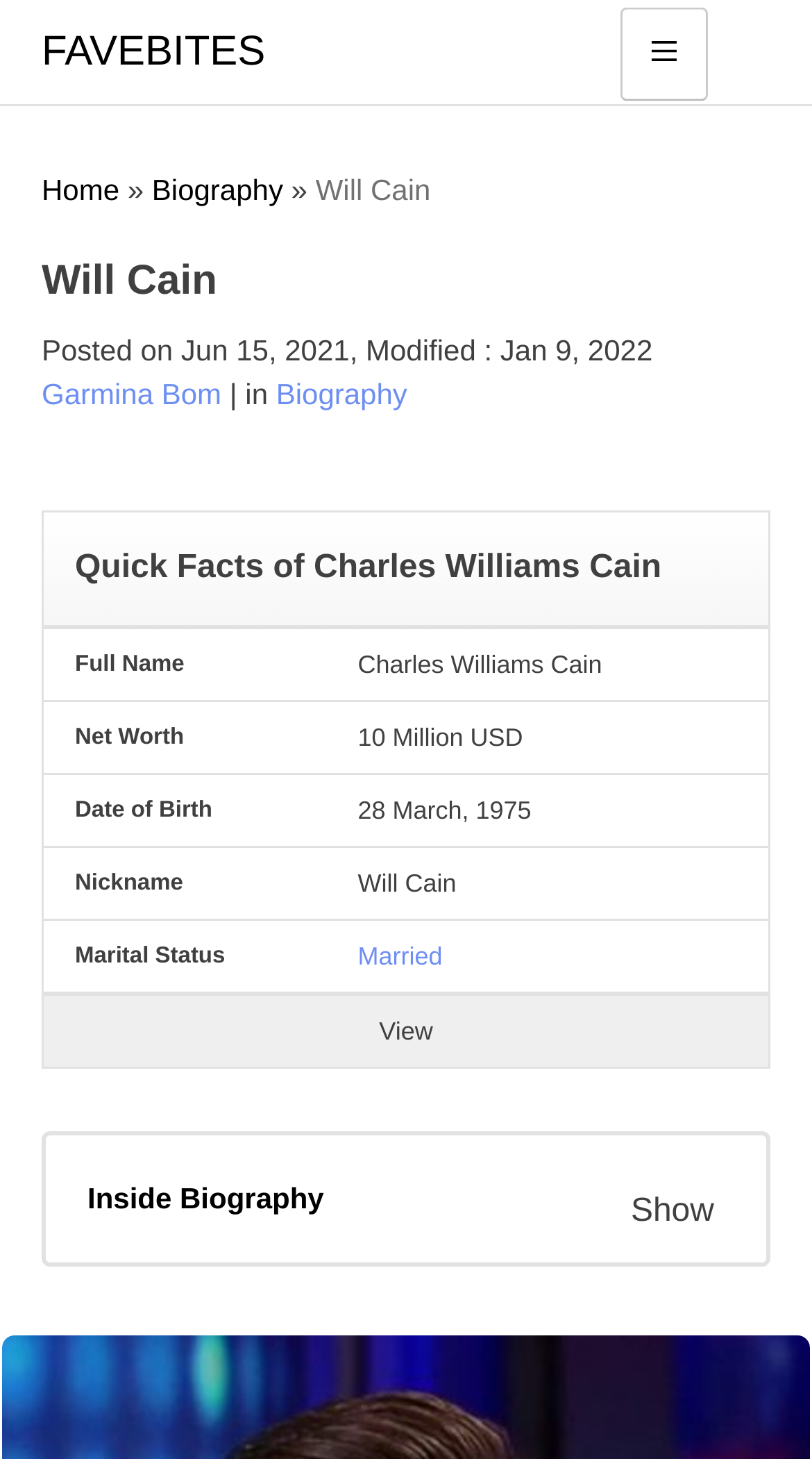What is the date of birth of Will Cain?
Please answer the question with as much detail and depth as you can.

The answer can be found in the 'Quick Facts of Charles Williams Cain' section, where it is listed as '28 March, 1975' under the 'Date of Birth' rowheader.